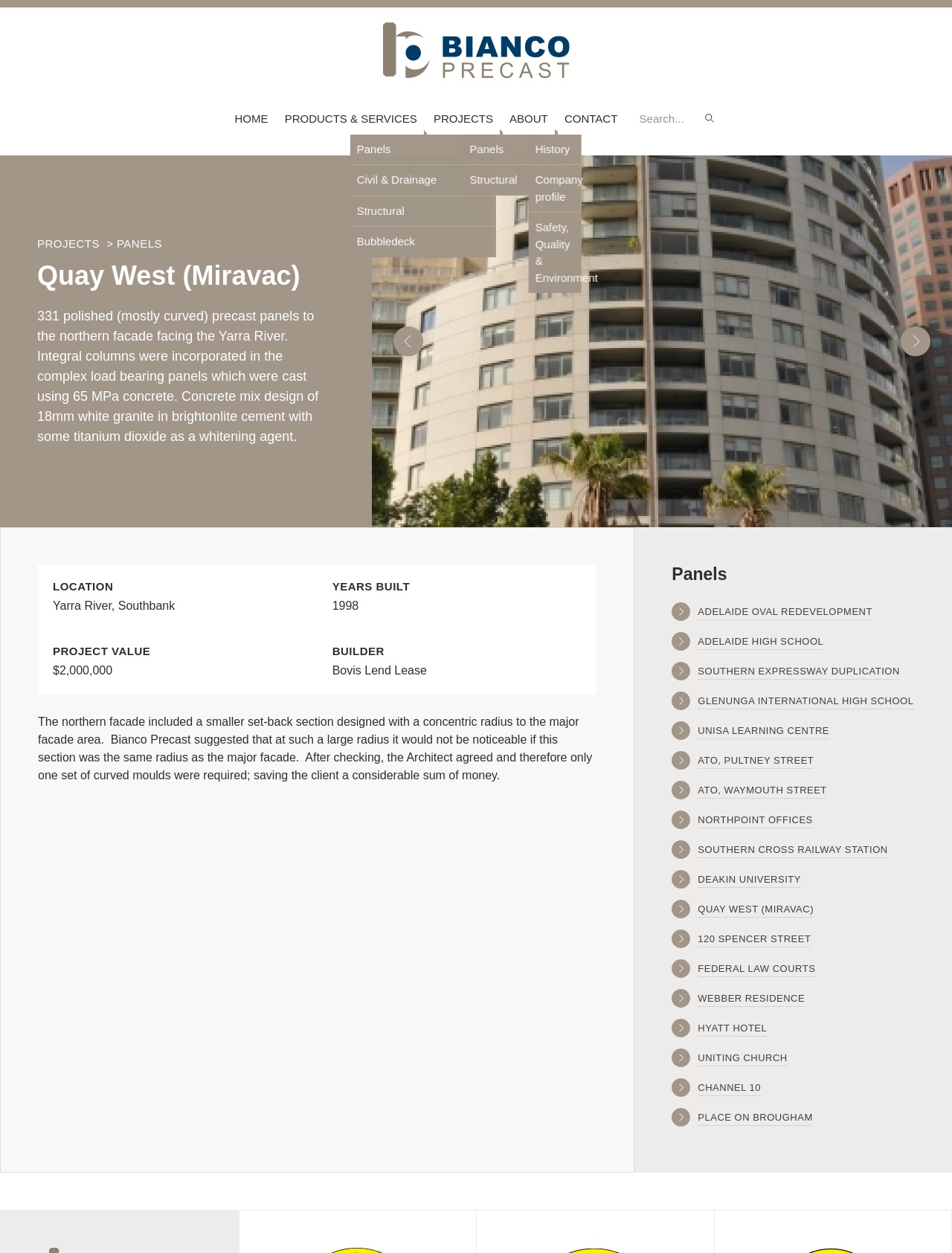What is the project name of the northern facade facing the Yarra River?
Refer to the image and provide a concise answer in one word or phrase.

Quay West (Miravac)